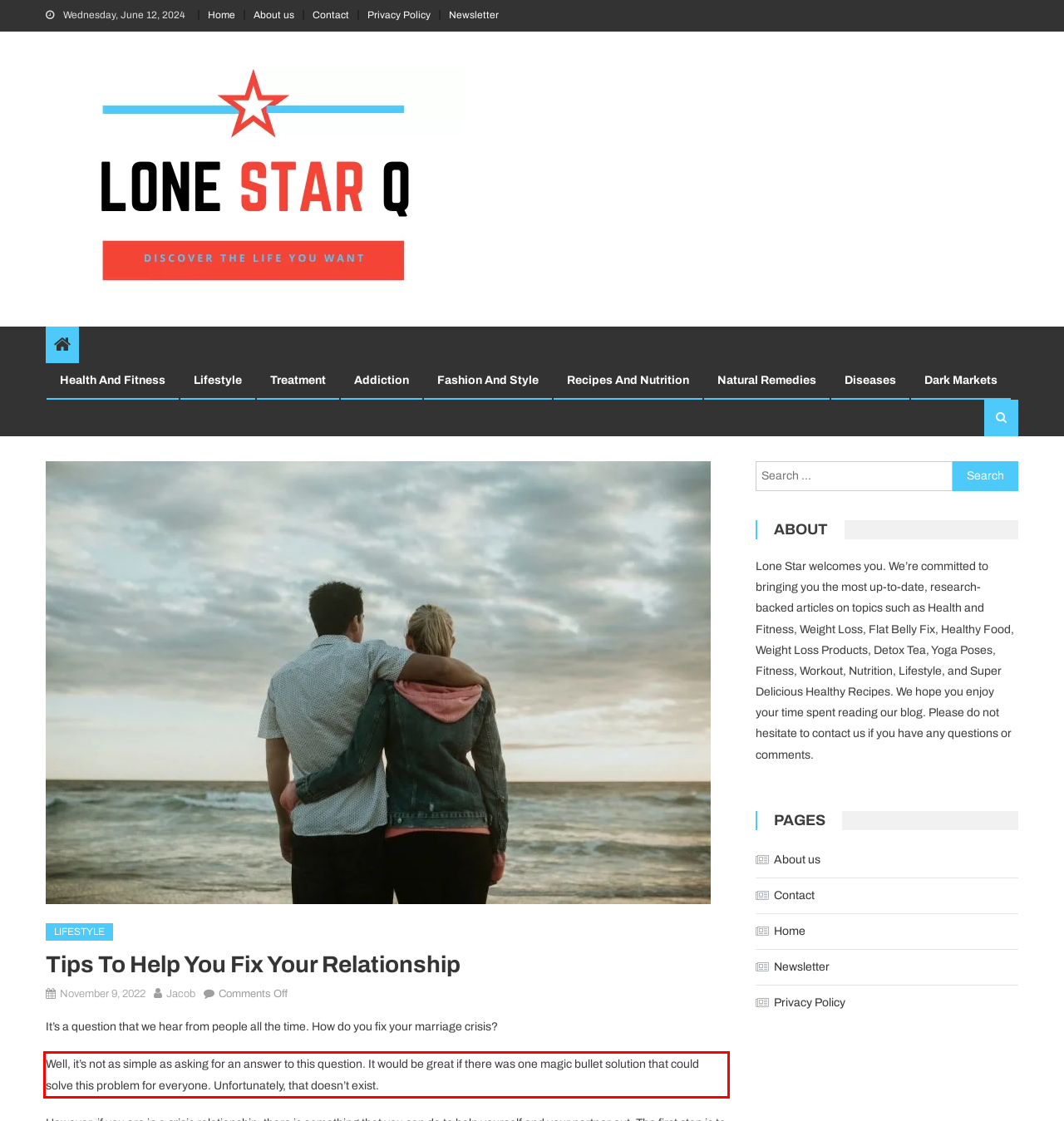Please identify and extract the text content from the UI element encased in a red bounding box on the provided webpage screenshot.

Well, it’s not as simple as asking for an answer to this question. It would be great if there was one magic bullet solution that could solve this problem for everyone. Unfortunately, that doesn’t exist.